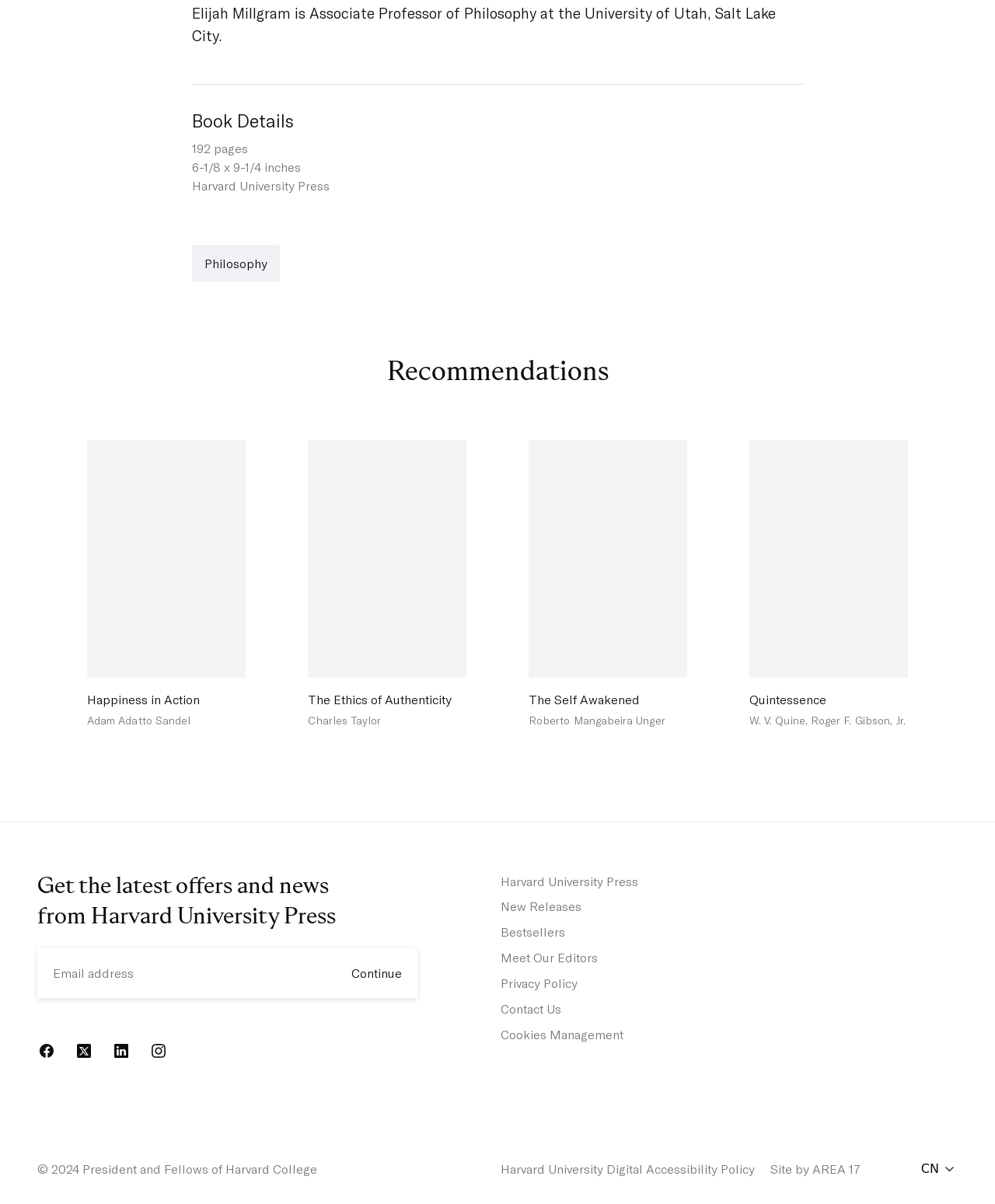Locate the bounding box coordinates of the area to click to fulfill this instruction: "View book details". The bounding box should be presented as four float numbers between 0 and 1, in the order [left, top, right, bottom].

[0.193, 0.07, 0.807, 0.116]